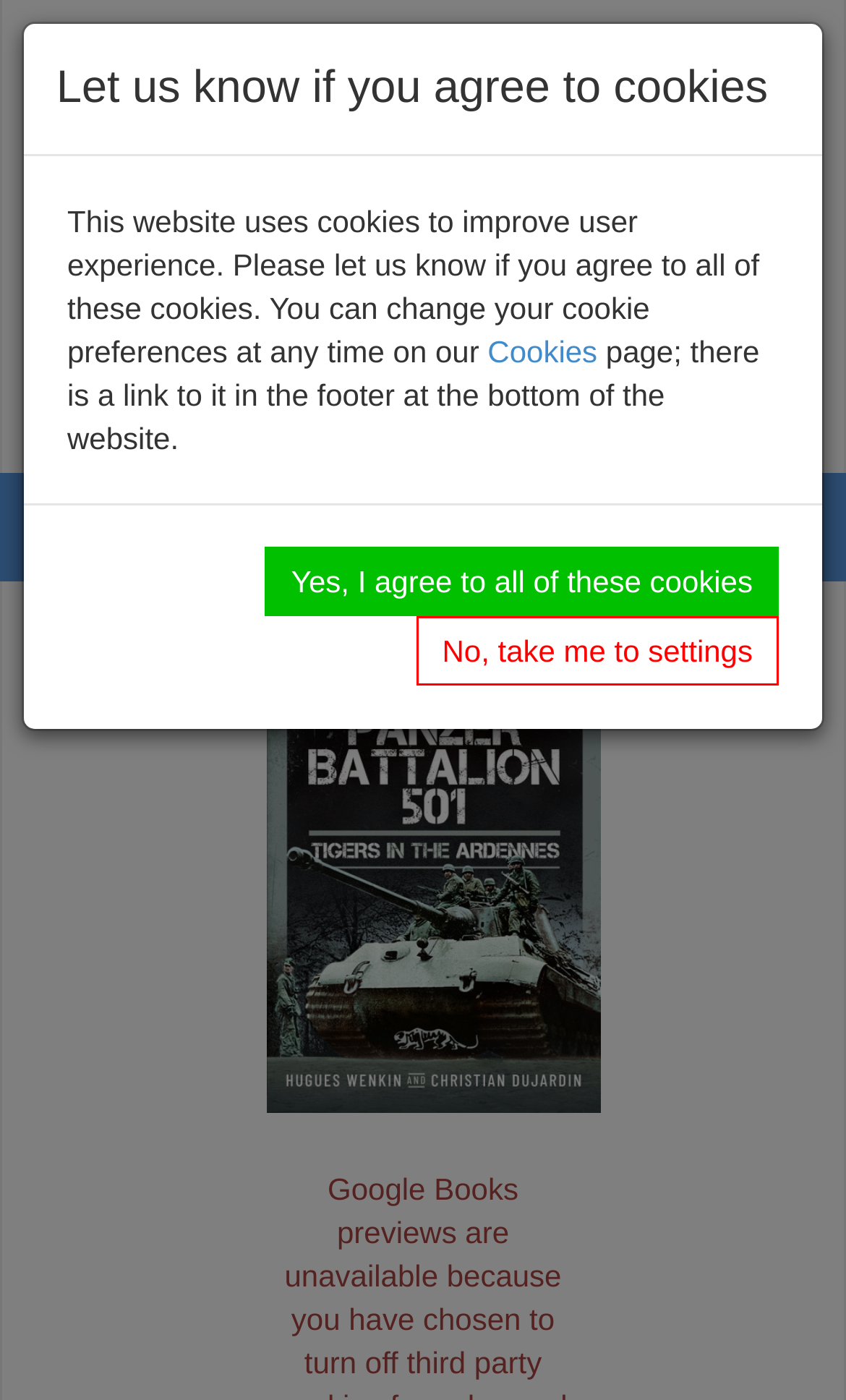Based on the element description: "No, take me to settings", identify the UI element and provide its bounding box coordinates. Use four float numbers between 0 and 1, [left, top, right, bottom].

[0.492, 0.44, 0.921, 0.49]